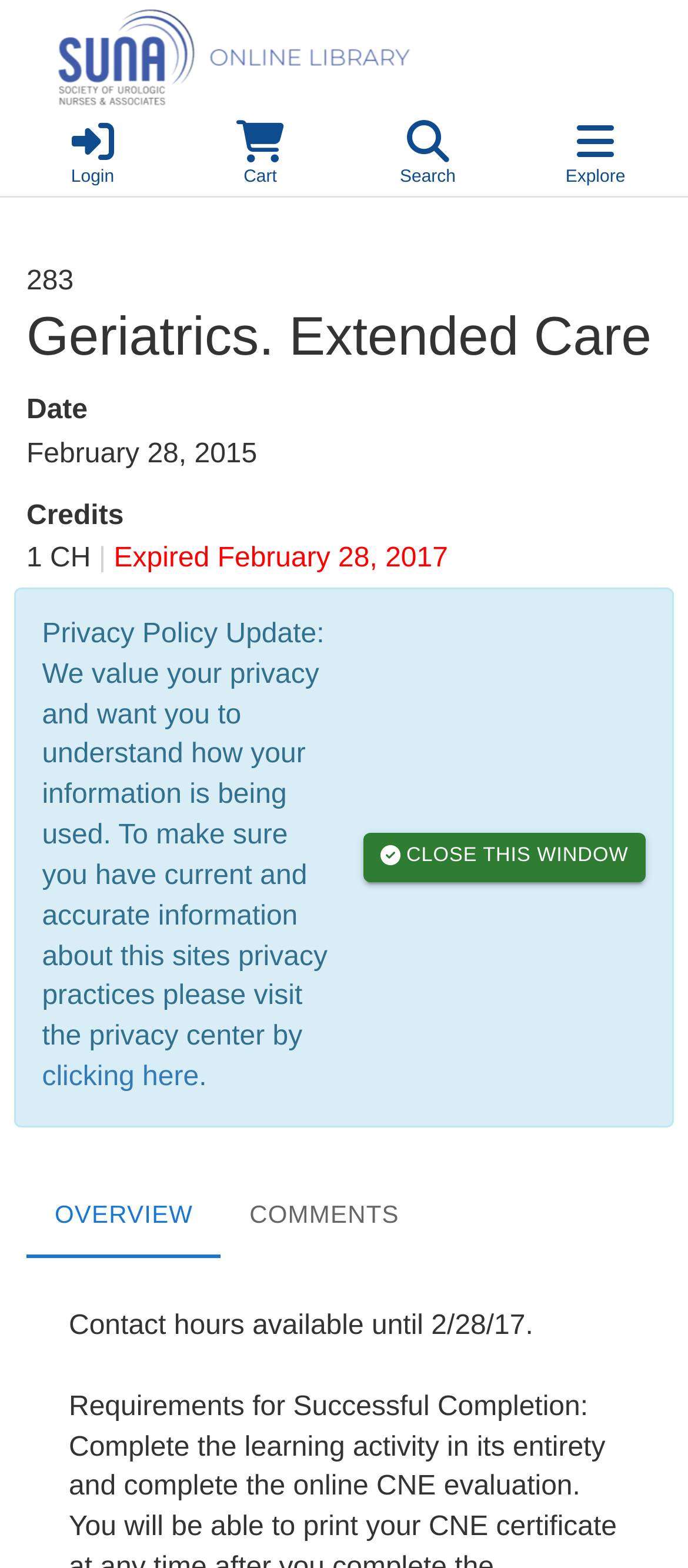Provide a thorough and detailed response to the question by examining the image: 
What is the type of the product?

I found the type of the product by looking at the heading 'Geriatrics. Extended Care' which is located at the top of the webpage.